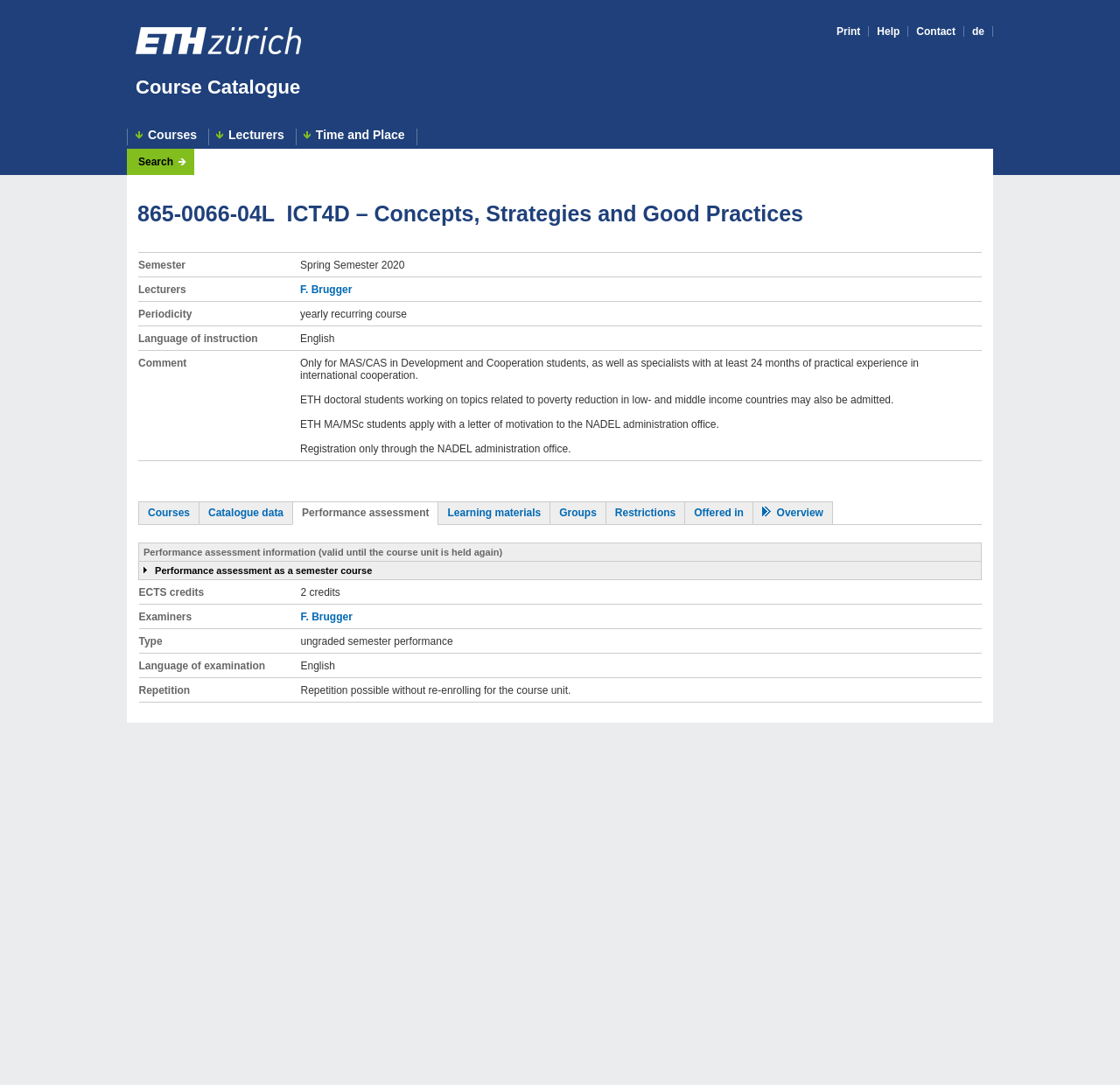What is the language of instruction for the course?
Please analyze the image and answer the question with as much detail as possible.

I found the language of instruction by looking at the table element that contains the course information, specifically the row that has the 'Language of instruction' column, and the cell that contains the language is 'English'.